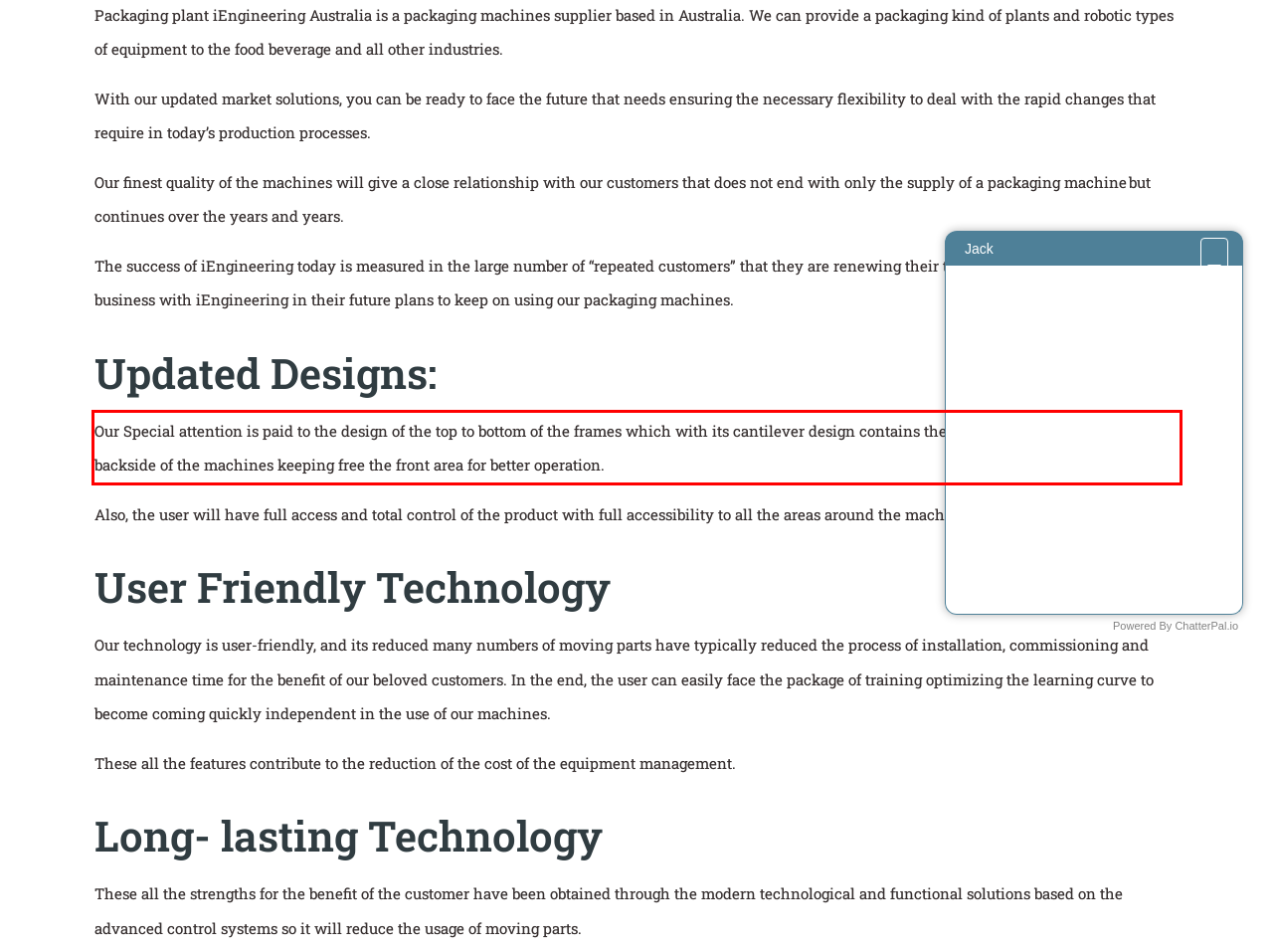Given a screenshot of a webpage containing a red bounding box, perform OCR on the text within this red bounding box and provide the text content.

Our Special attention is paid to the design of the top to bottom of the frames which with its cantilever design contains the mechanical parts in the backside of the machines keeping free the front area for better operation.